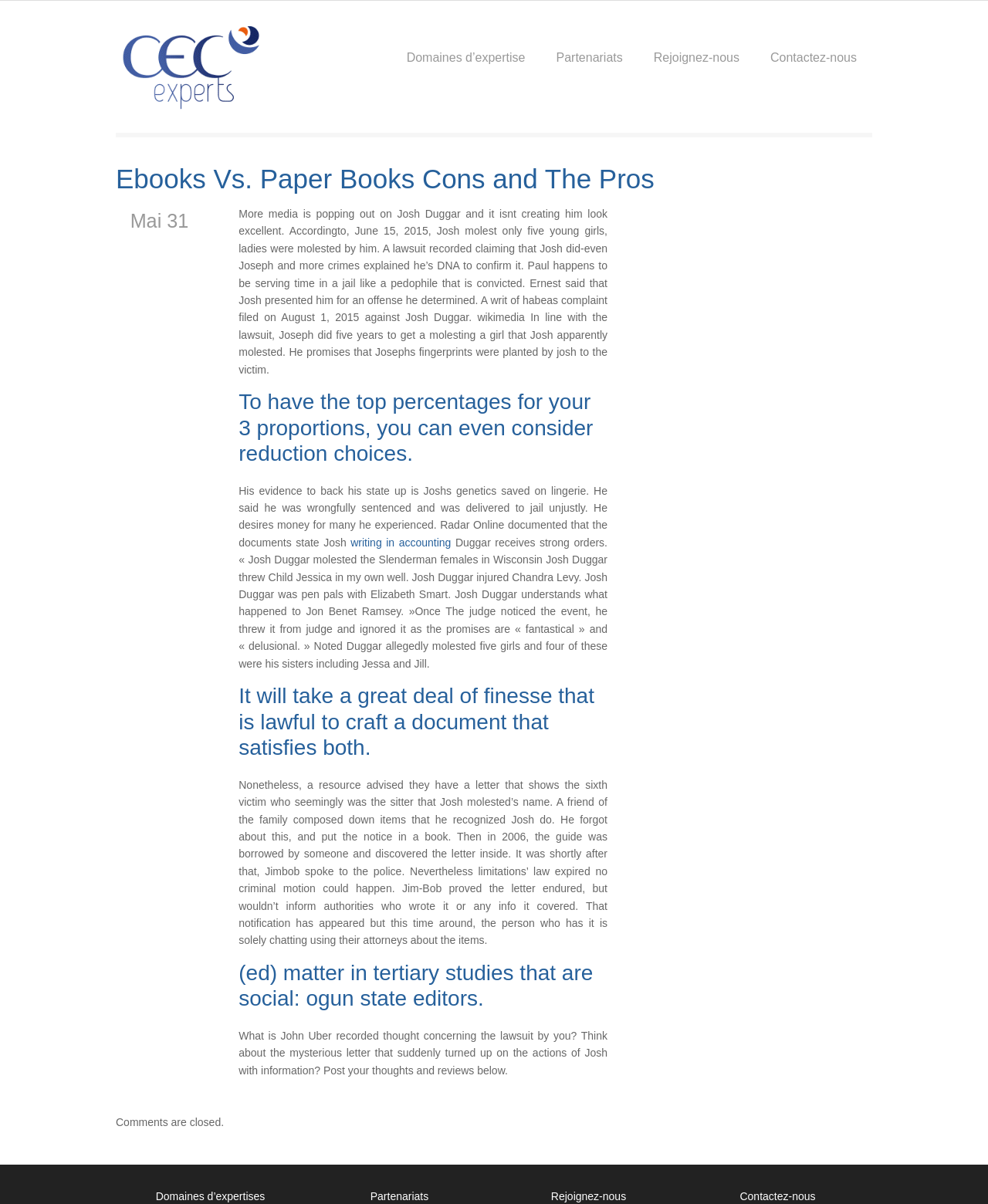Bounding box coordinates are given in the format (top-left x, top-left y, bottom-right x, bottom-right y). All values should be floating point numbers between 0 and 1. Provide the bounding box coordinate for the UI element described as: Contactez-nous

[0.78, 0.001, 0.867, 0.065]